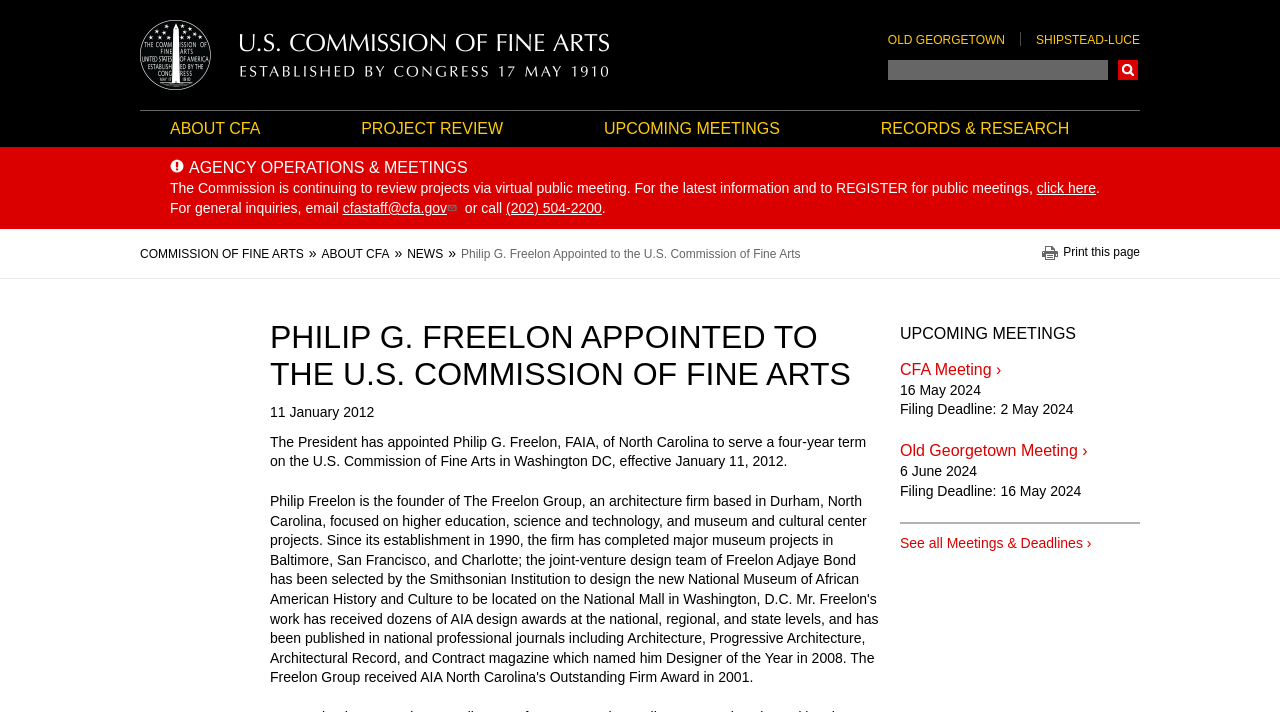Identify the bounding box coordinates of the element that should be clicked to fulfill this task: "View upcoming meetings". The coordinates should be provided as four float numbers between 0 and 1, i.e., [left, top, right, bottom].

[0.703, 0.455, 0.891, 0.482]